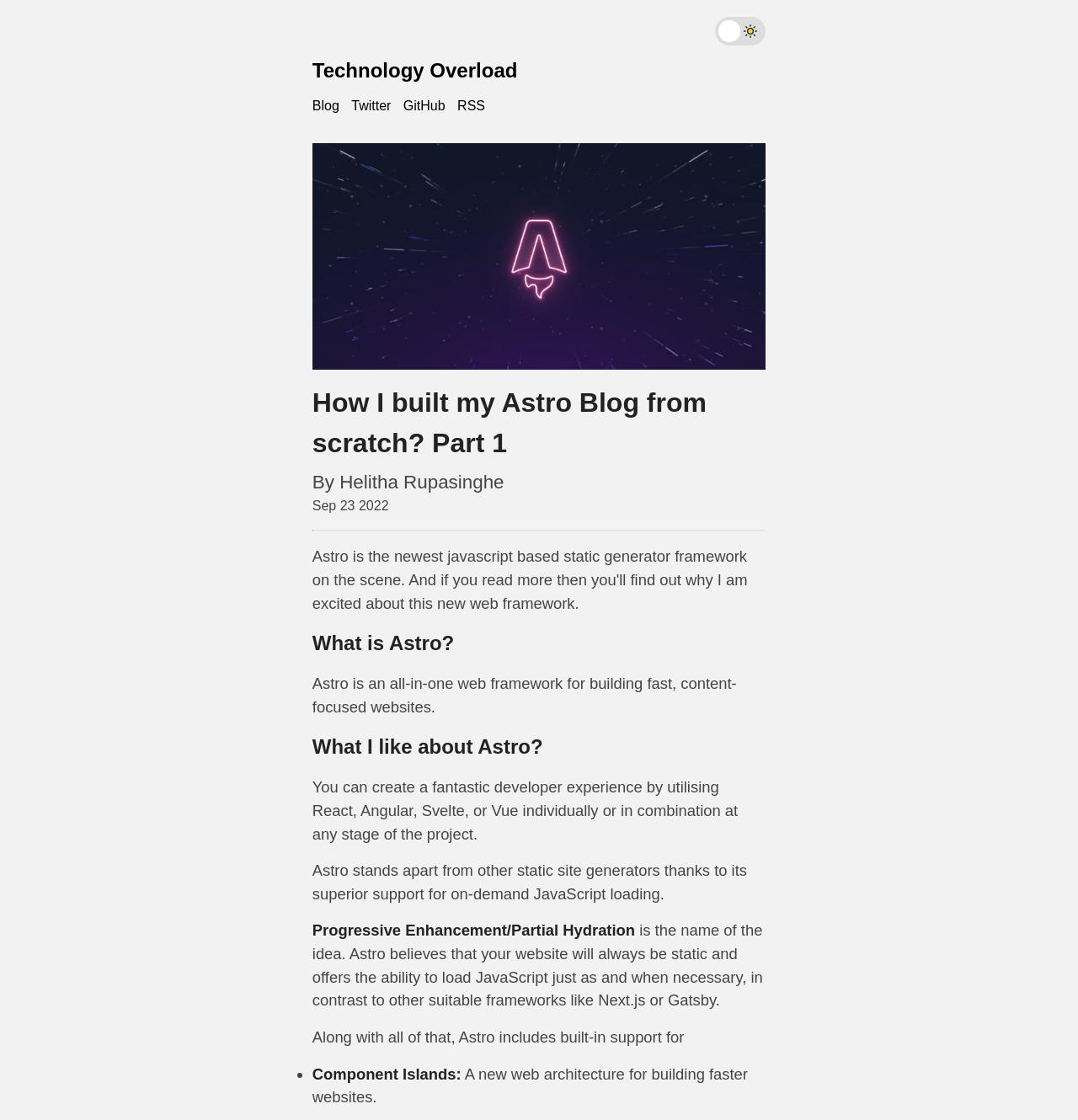Provide a single word or phrase answer to the question: 
What is the name of the author of the blog post?

Helitha Rupasinghe